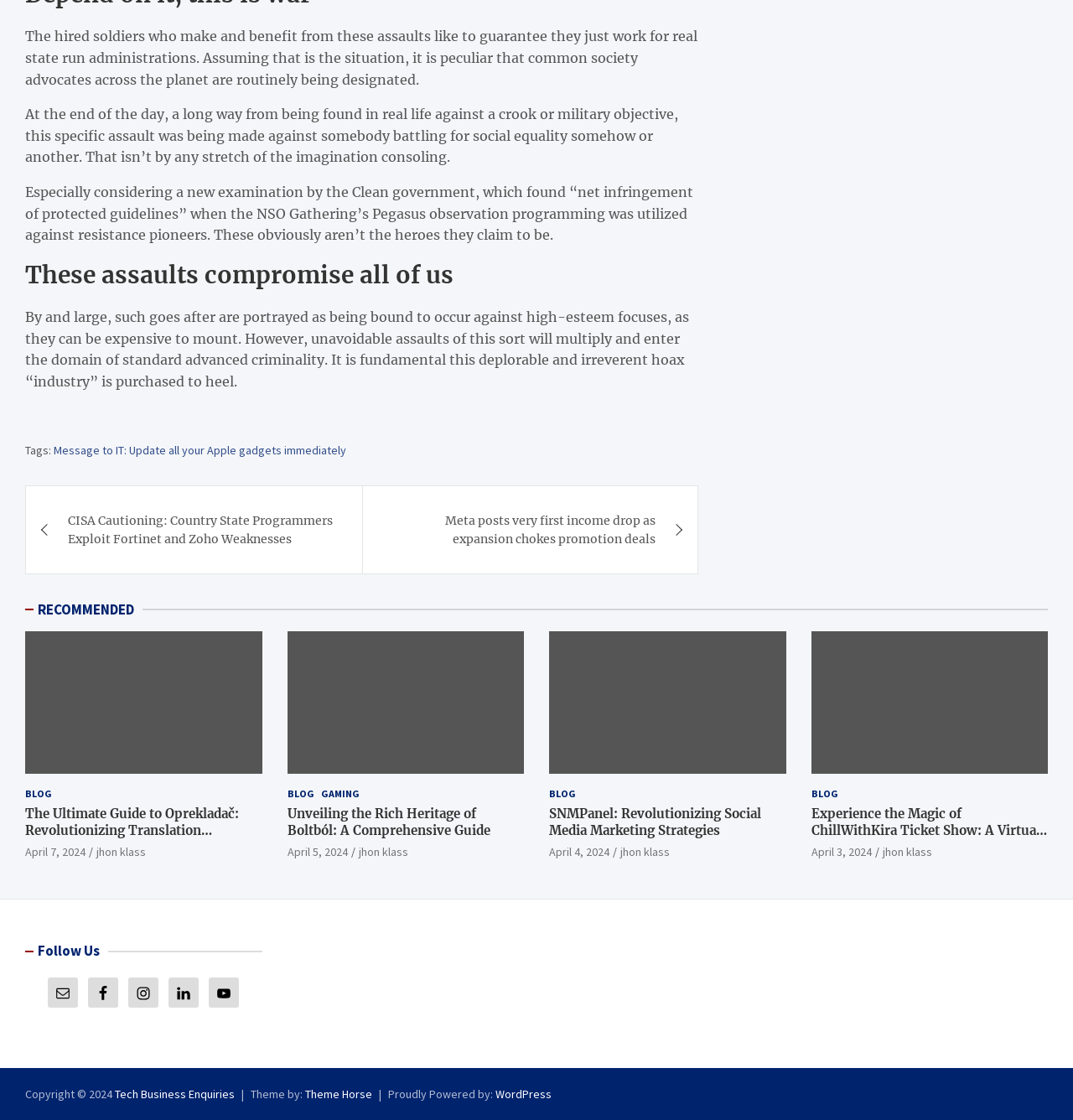Can you identify the bounding box coordinates of the clickable region needed to carry out this instruction: 'Read the article about 10 Best Basmati Rice Brand'? The coordinates should be four float numbers within the range of 0 to 1, stated as [left, top, right, bottom].

None